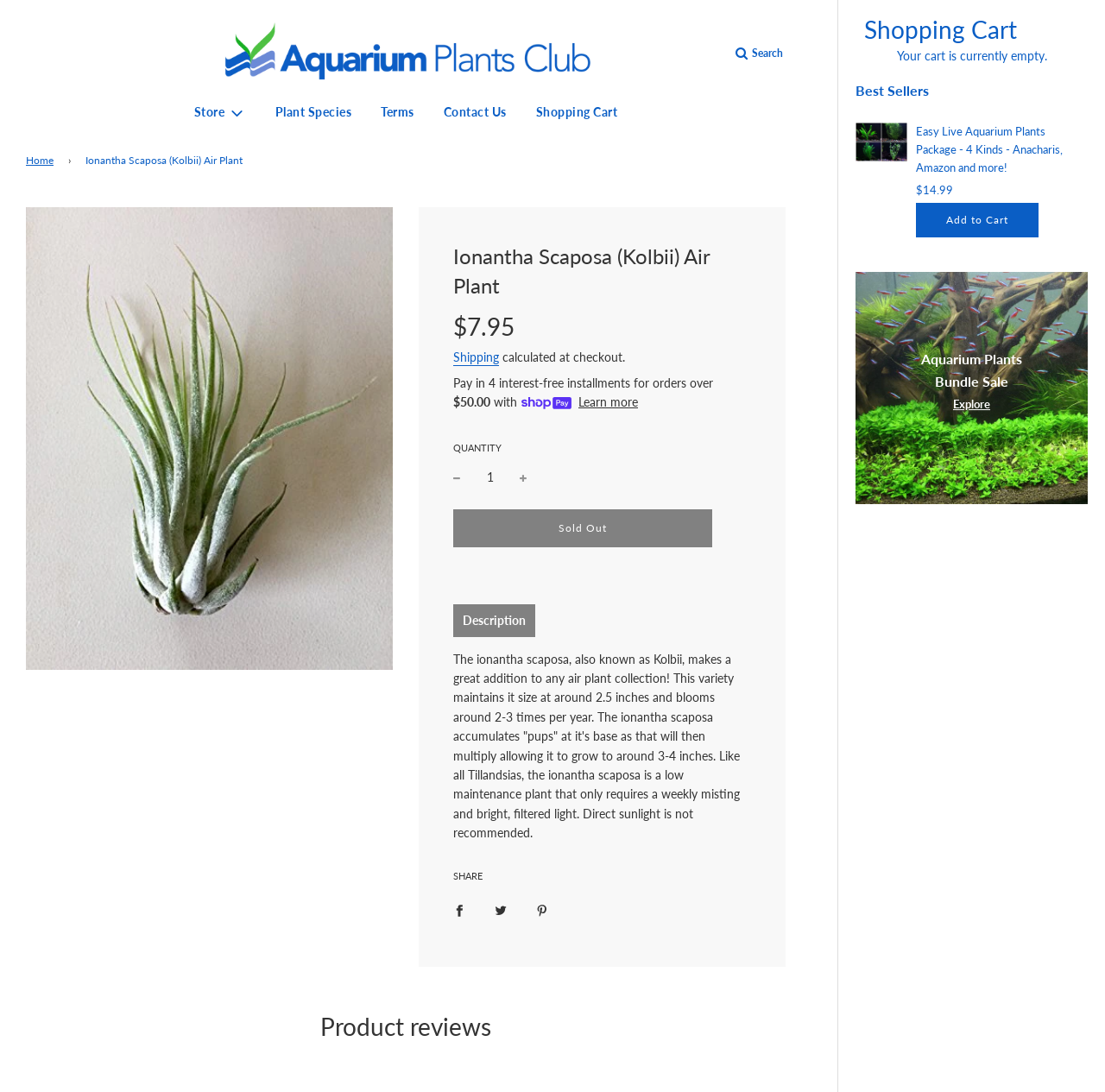Find and indicate the bounding box coordinates of the region you should select to follow the given instruction: "Learn more".

[0.523, 0.36, 0.577, 0.378]